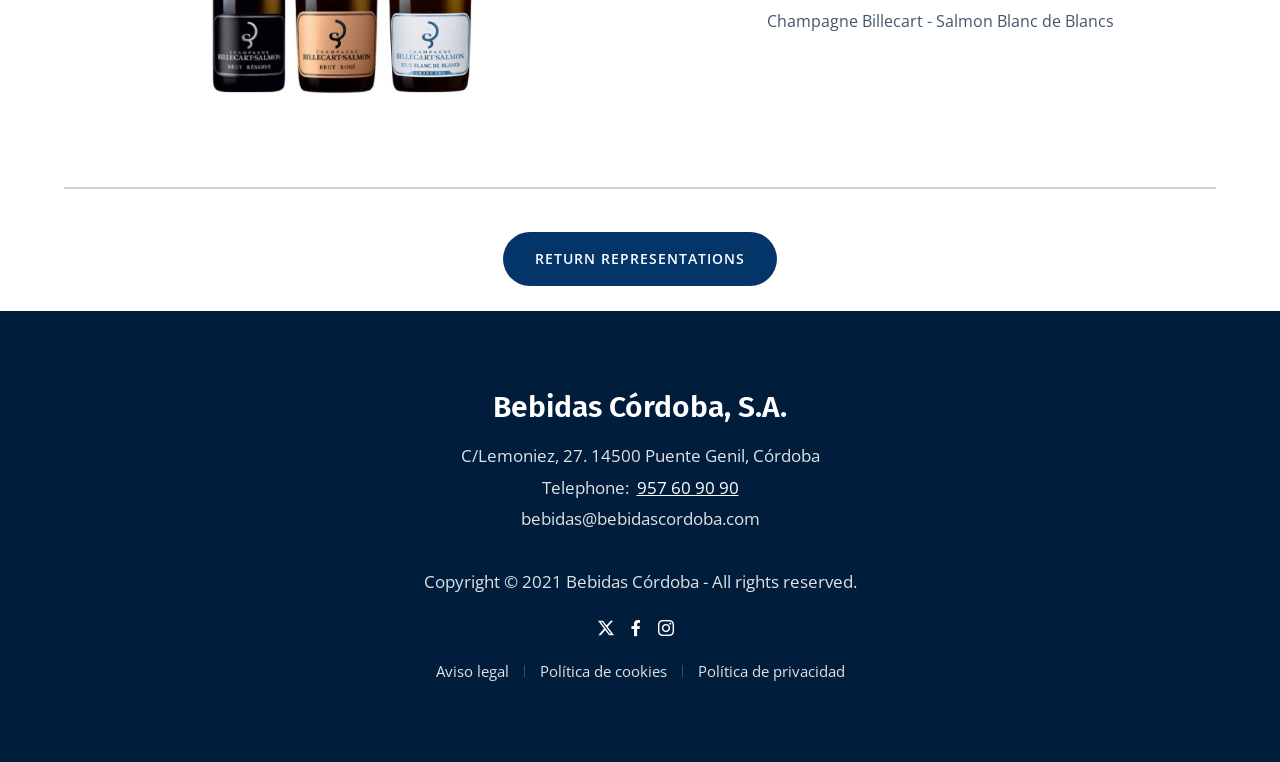Locate the bounding box coordinates of the segment that needs to be clicked to meet this instruction: "See ticket availability".

None